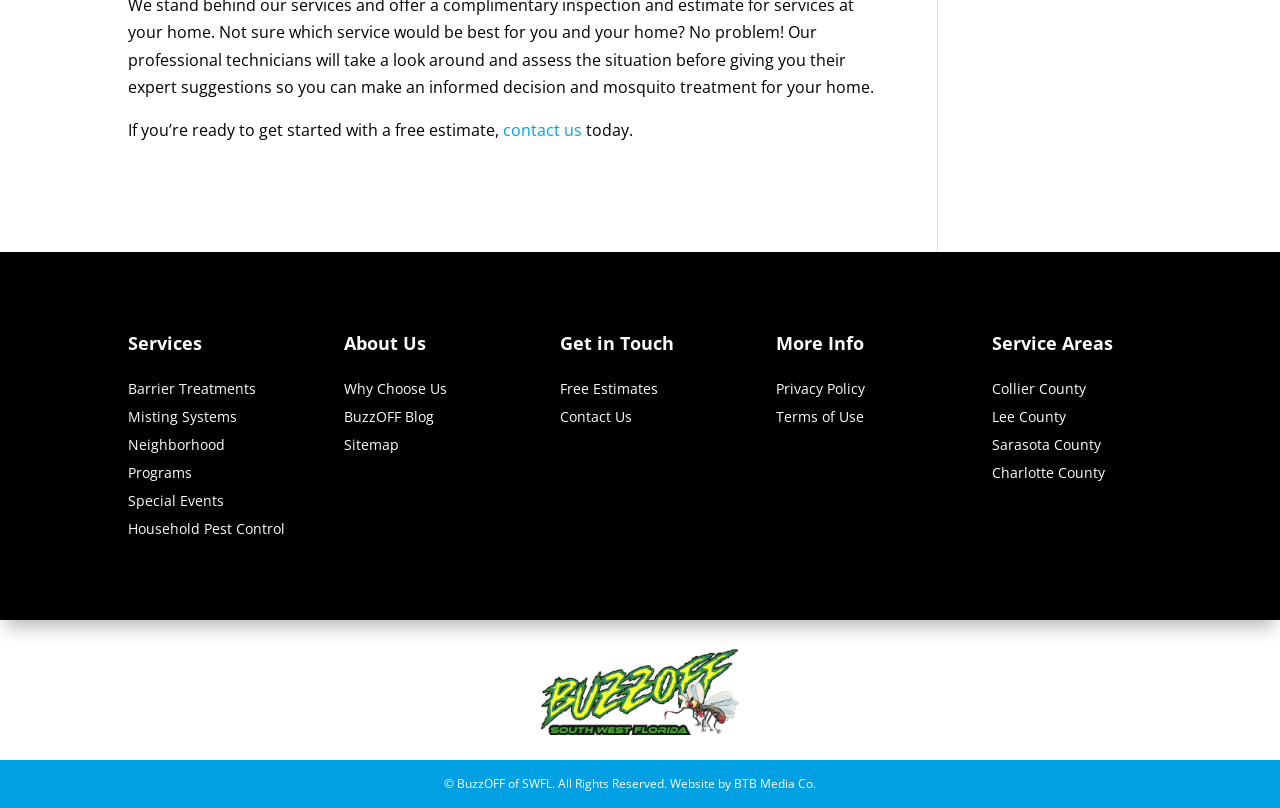Pinpoint the bounding box coordinates of the clickable element to carry out the following instruction: "Read the BuzzOFF Blog."

[0.269, 0.504, 0.339, 0.527]